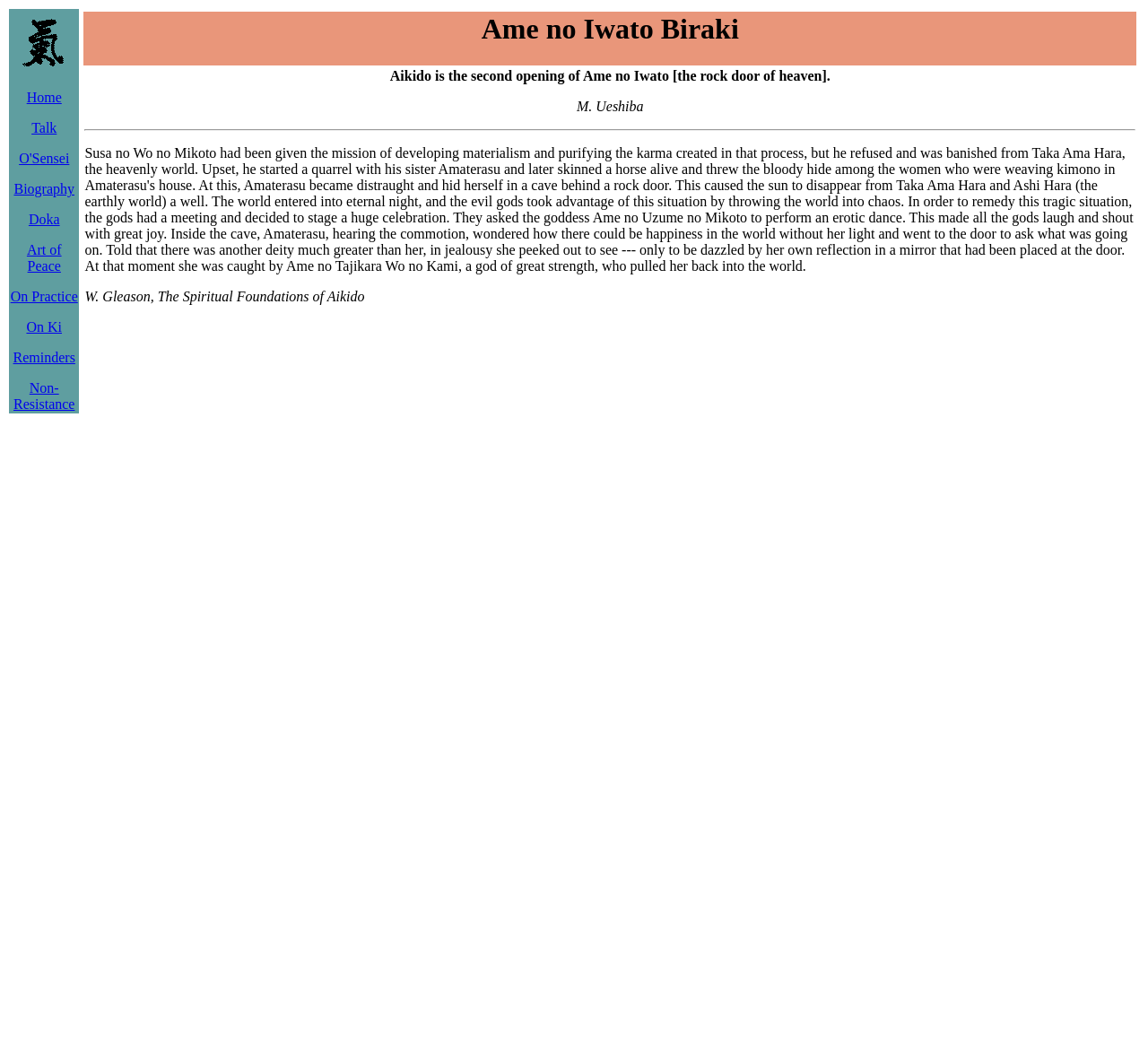Please specify the bounding box coordinates of the region to click in order to perform the following instruction: "Click on the 'O'Sensei' link".

[0.017, 0.142, 0.06, 0.156]